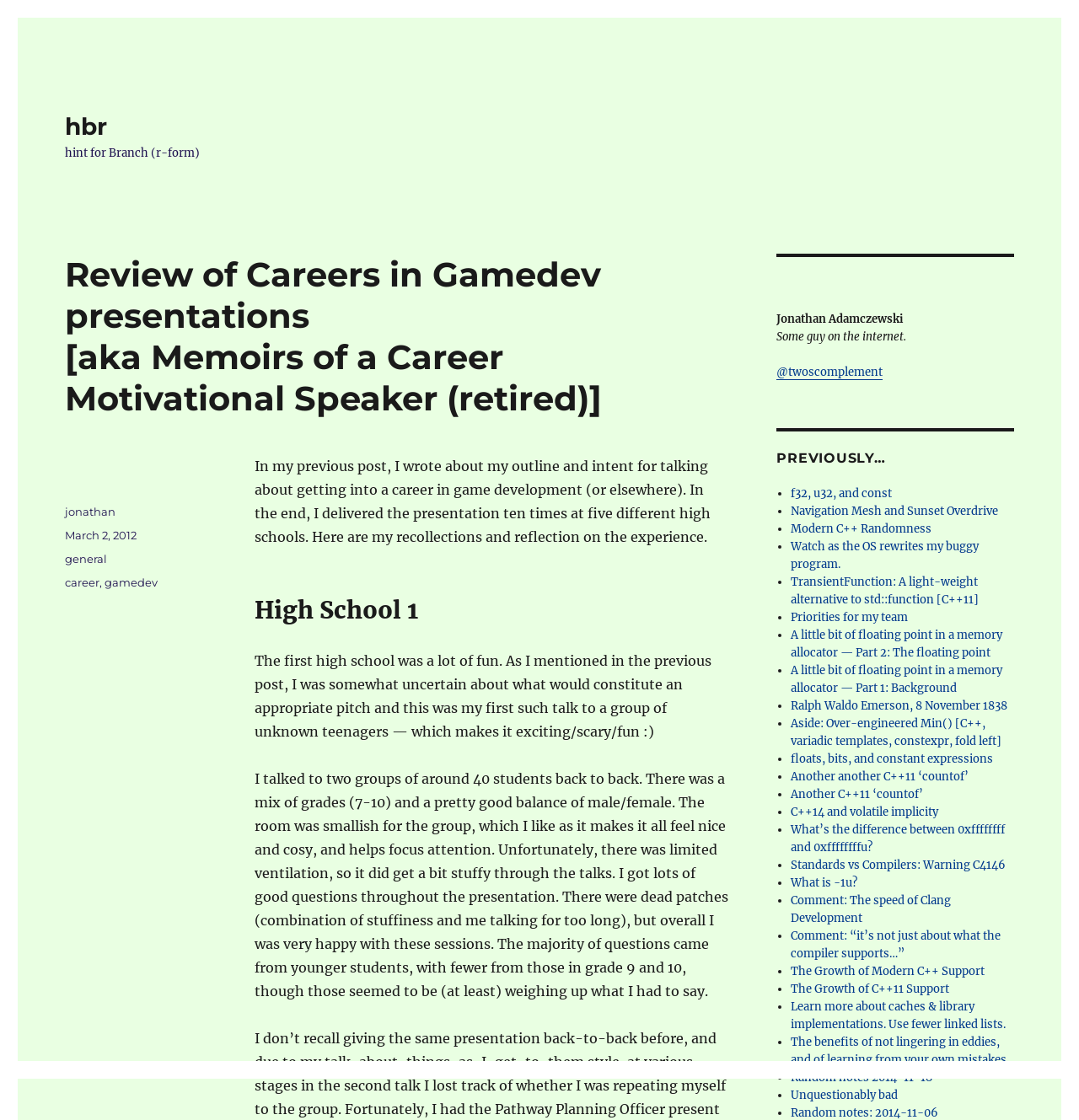Specify the bounding box coordinates of the region I need to click to perform the following instruction: "View the company information". The coordinates must be four float numbers in the range of 0 to 1, i.e., [left, top, right, bottom].

None